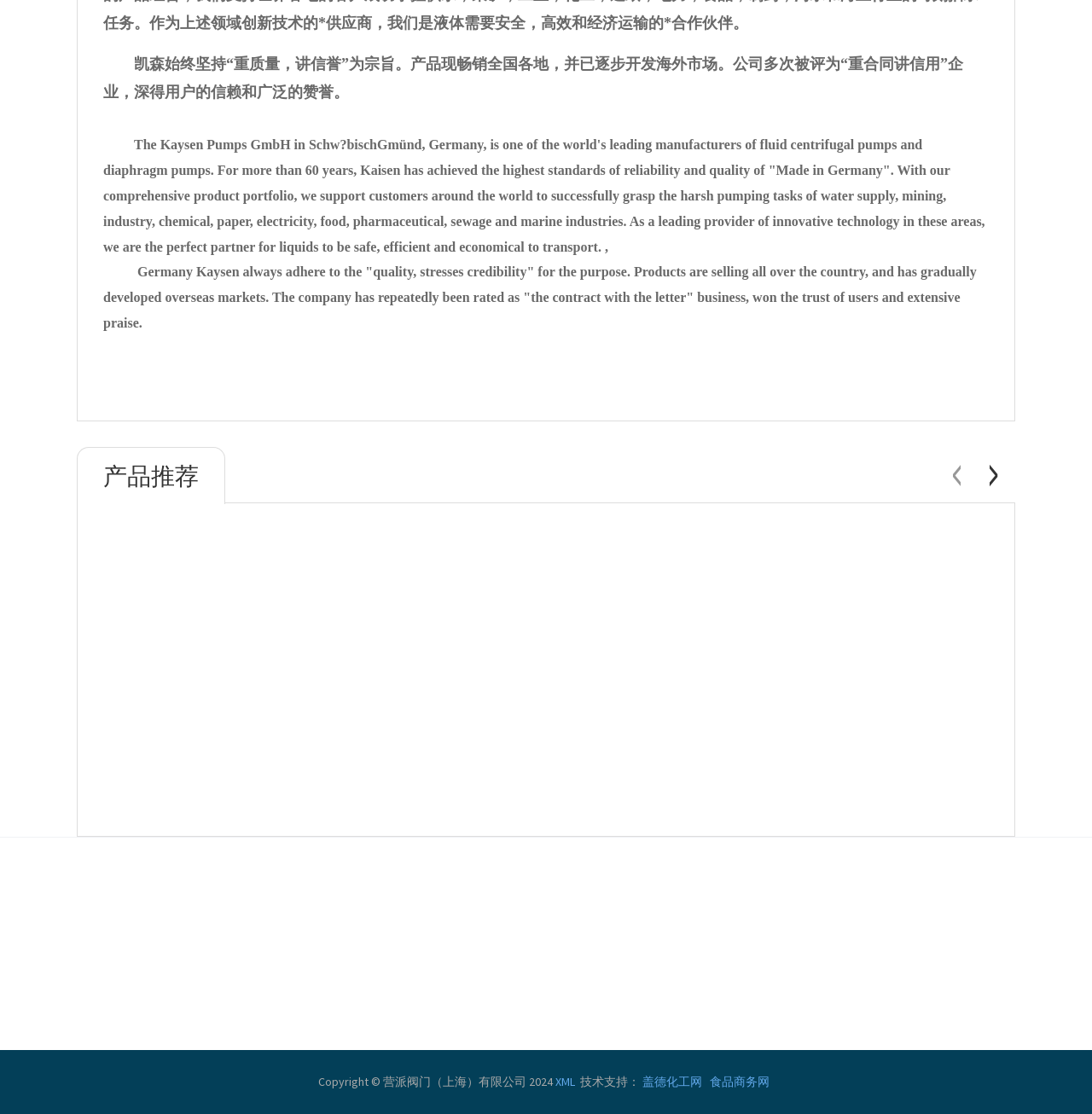What is the company's product portfolio used for?
Offer a detailed and full explanation in response to the question.

The webpage states that Kaysen's comprehensive product portfolio supports customers around the world to successfully grasp the harsh pumping tasks of various industries, including water supply, mining, industry, chemical, paper, electricity, food, pharmaceutical, sewage, and marine industries.